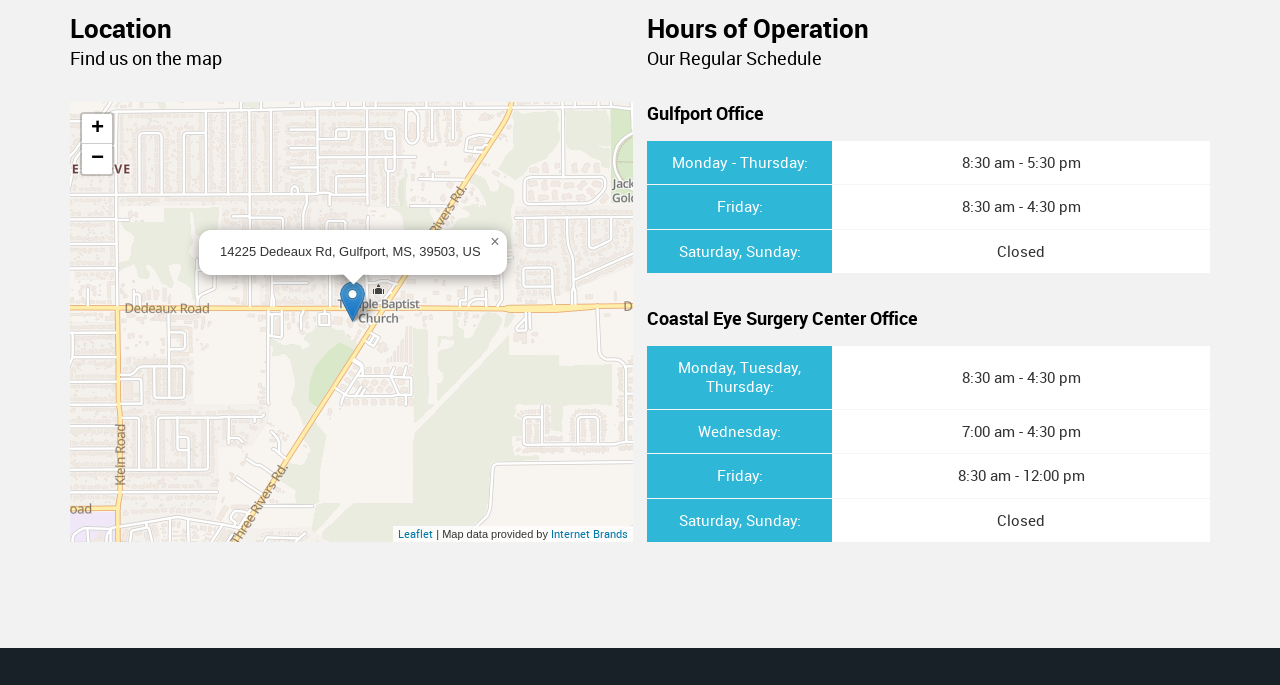From the element description aria-label="icon linkedin" title="LinkedIn", predict the bounding box coordinates of the UI element. The coordinates must be specified in the format (top-left x, top-left y, bottom-right x, bottom-right y) and should be within the 0 to 1 range.

[0.055, 0.729, 0.076, 0.769]